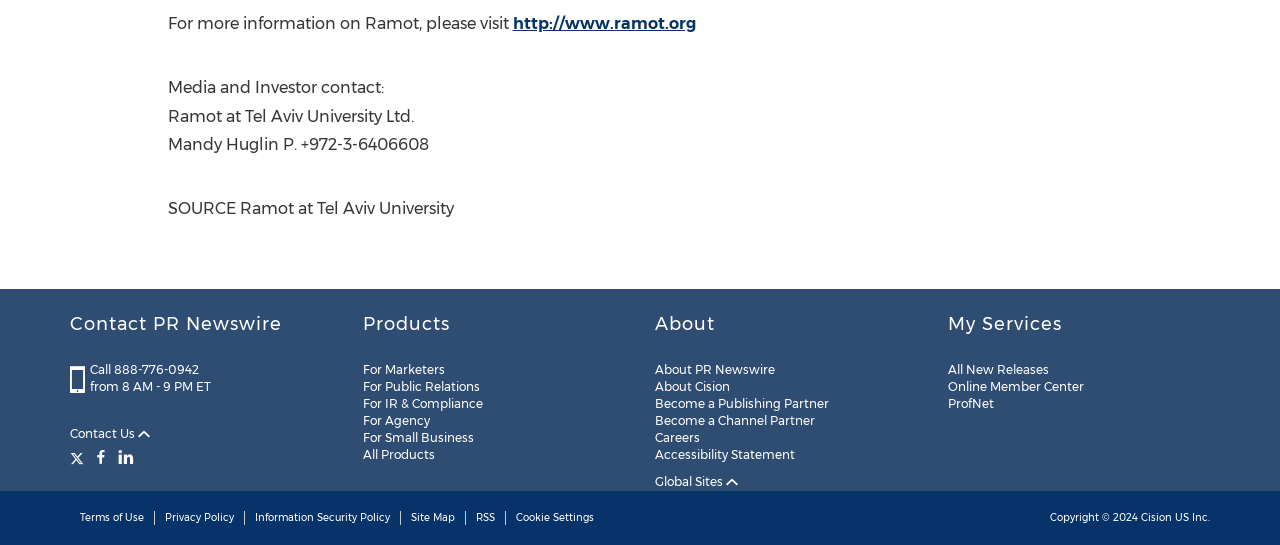Determine the bounding box coordinates for the HTML element mentioned in the following description: "http://www.ramot.org". The coordinates should be a list of four floats ranging from 0 to 1, represented as [left, top, right, bottom].

[0.4, 0.026, 0.543, 0.061]